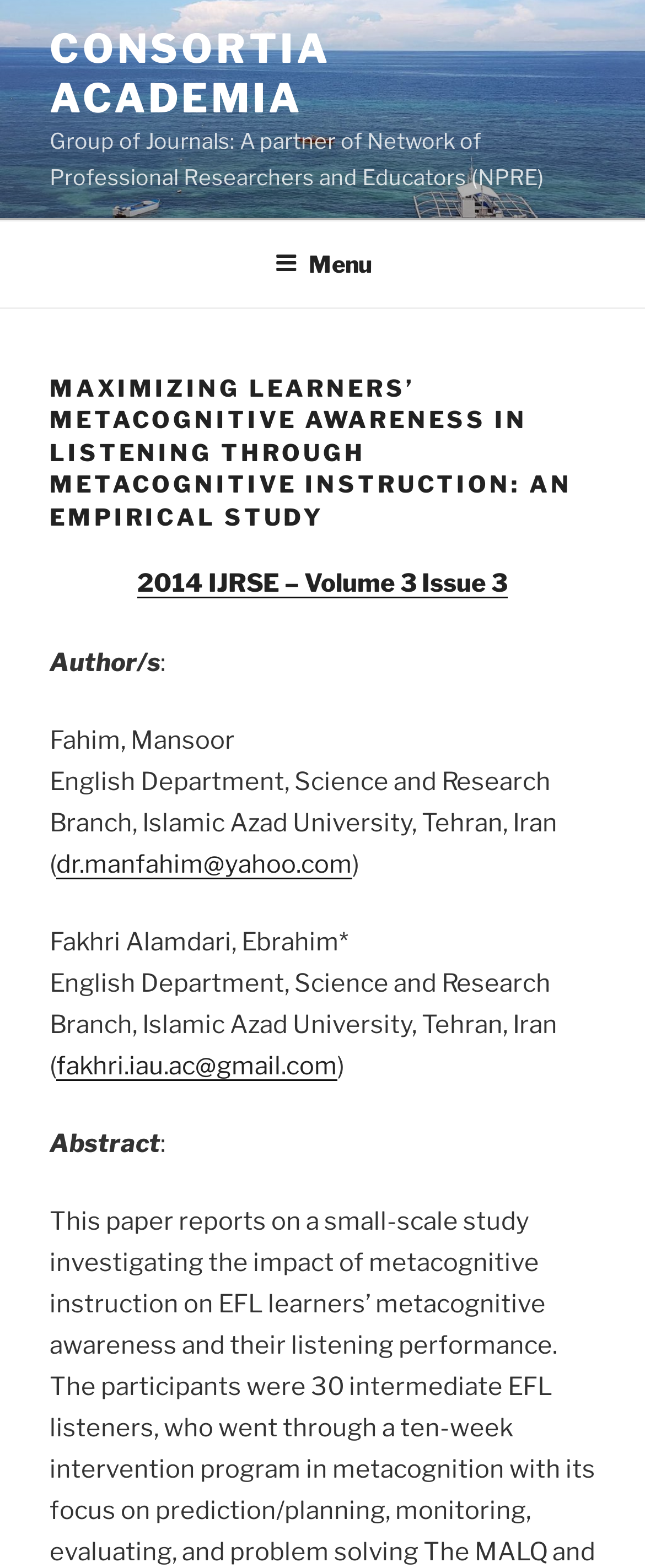Identify and provide the main heading of the webpage.

MAXIMIZING LEARNERS’ METACOGNITIVE AWARENESS IN LISTENING THROUGH METACOGNITIVE INSTRUCTION: AN EMPIRICAL STUDY